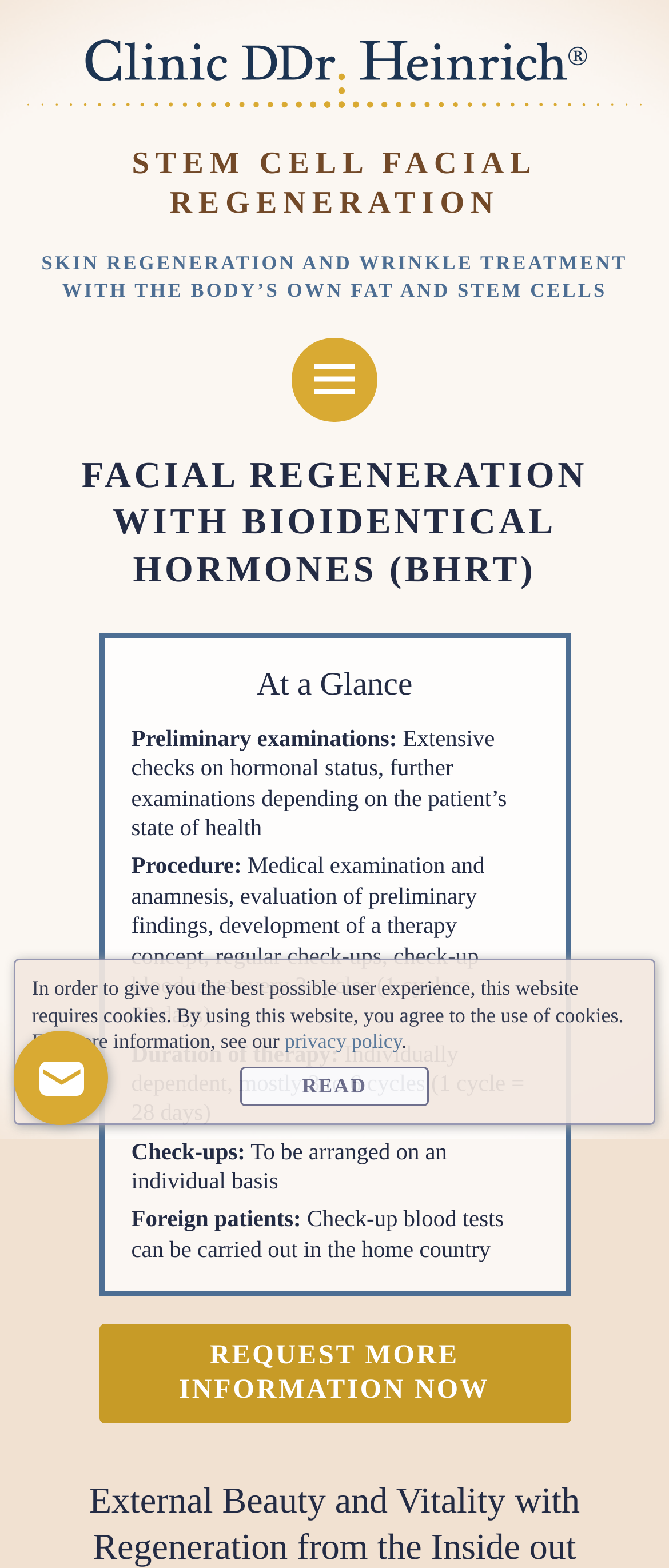Carefully observe the image and respond to the question with a detailed answer:
What is the main topic of this webpage?

Based on the webpage's content, it appears that the main topic is facial regeneration using bioidentical hormones, which is also reflected in the heading 'FACIAL REGENERATION WITH BIOIDENTICAL HORMONES (BHRT)'.